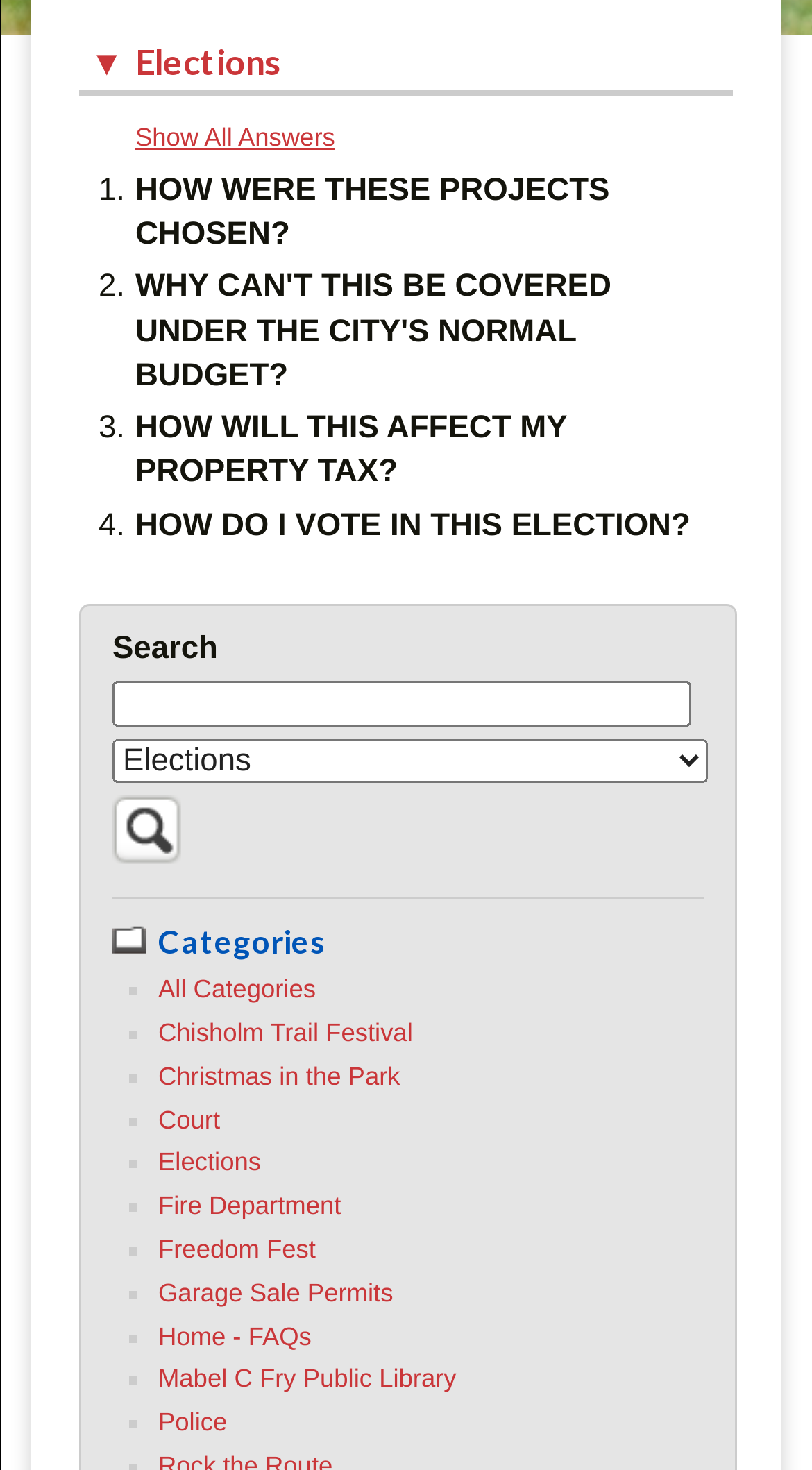How many categories are listed?
Carefully examine the image and provide a detailed answer to the question.

I counted the number of links under the 'Categories' heading, and there are 14 links, each representing a category.